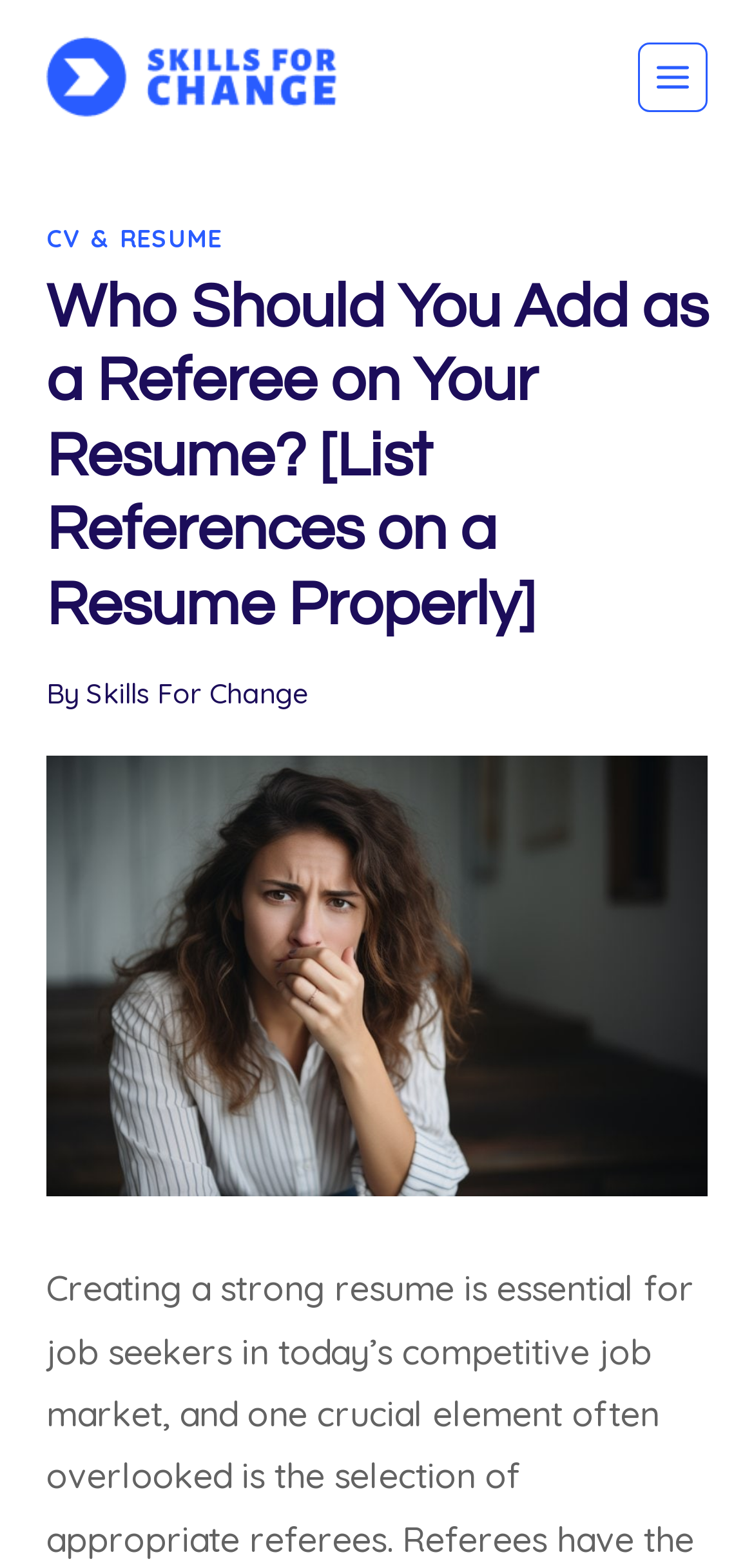What is the purpose of the button at the top right corner?
Using the image provided, answer with just one word or phrase.

To open a menu